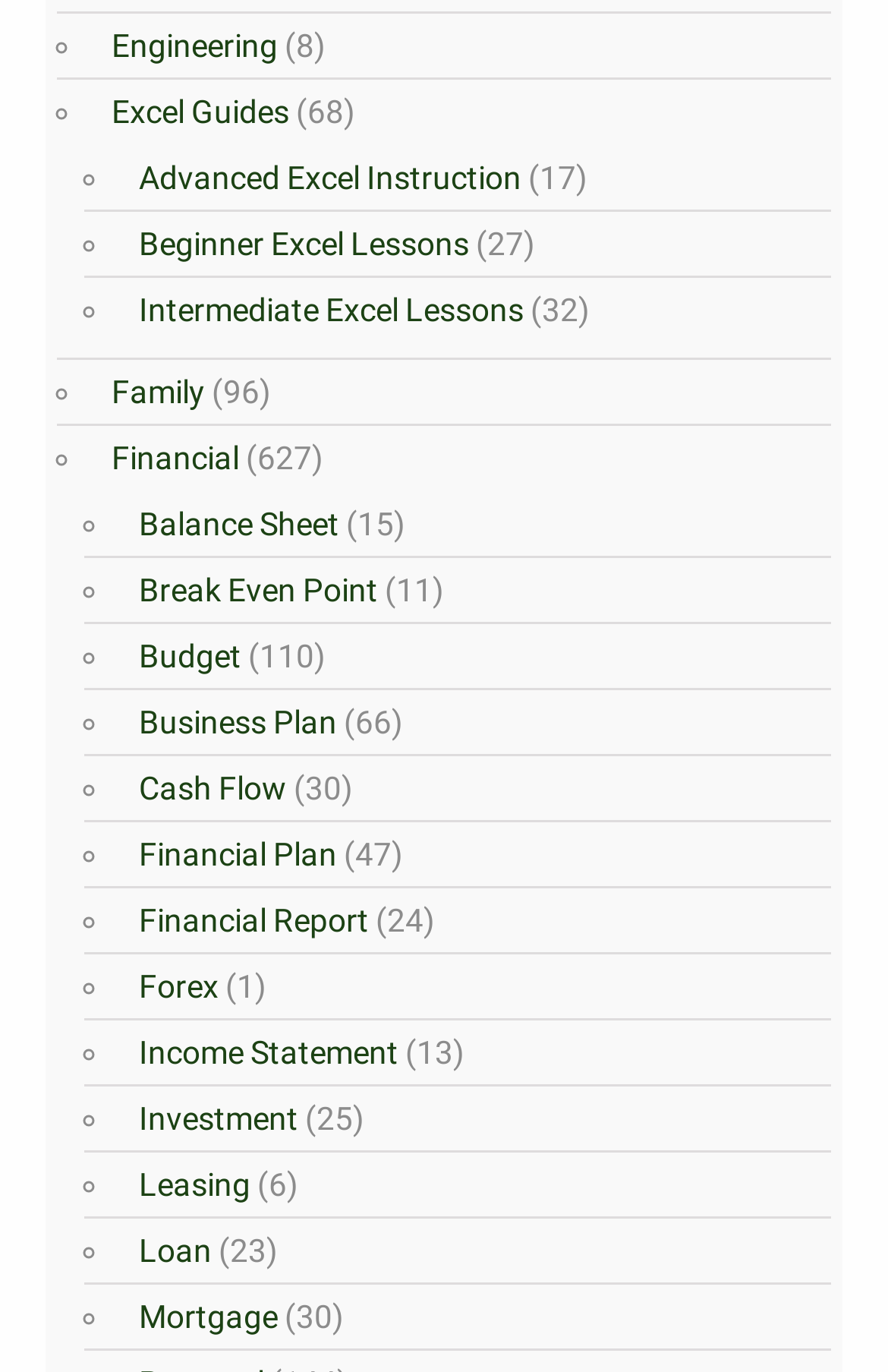Identify the bounding box coordinates of the clickable region necessary to fulfill the following instruction: "Go to 'Latest News'". The bounding box coordinates should be four float numbers between 0 and 1, i.e., [left, top, right, bottom].

None